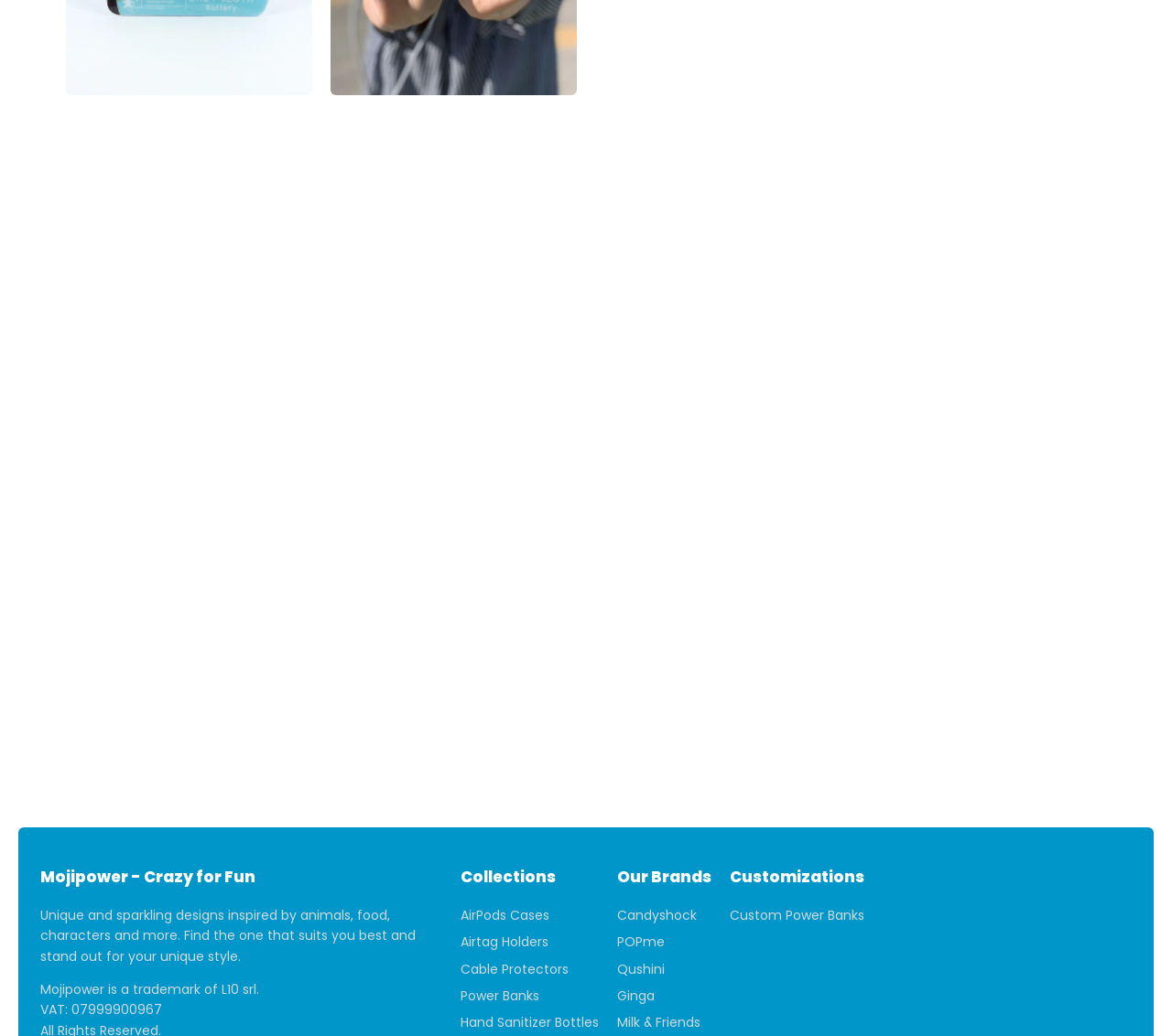Identify the bounding box for the element characterized by the following description: "AirPods Cases".

[0.393, 0.874, 0.469, 0.892]